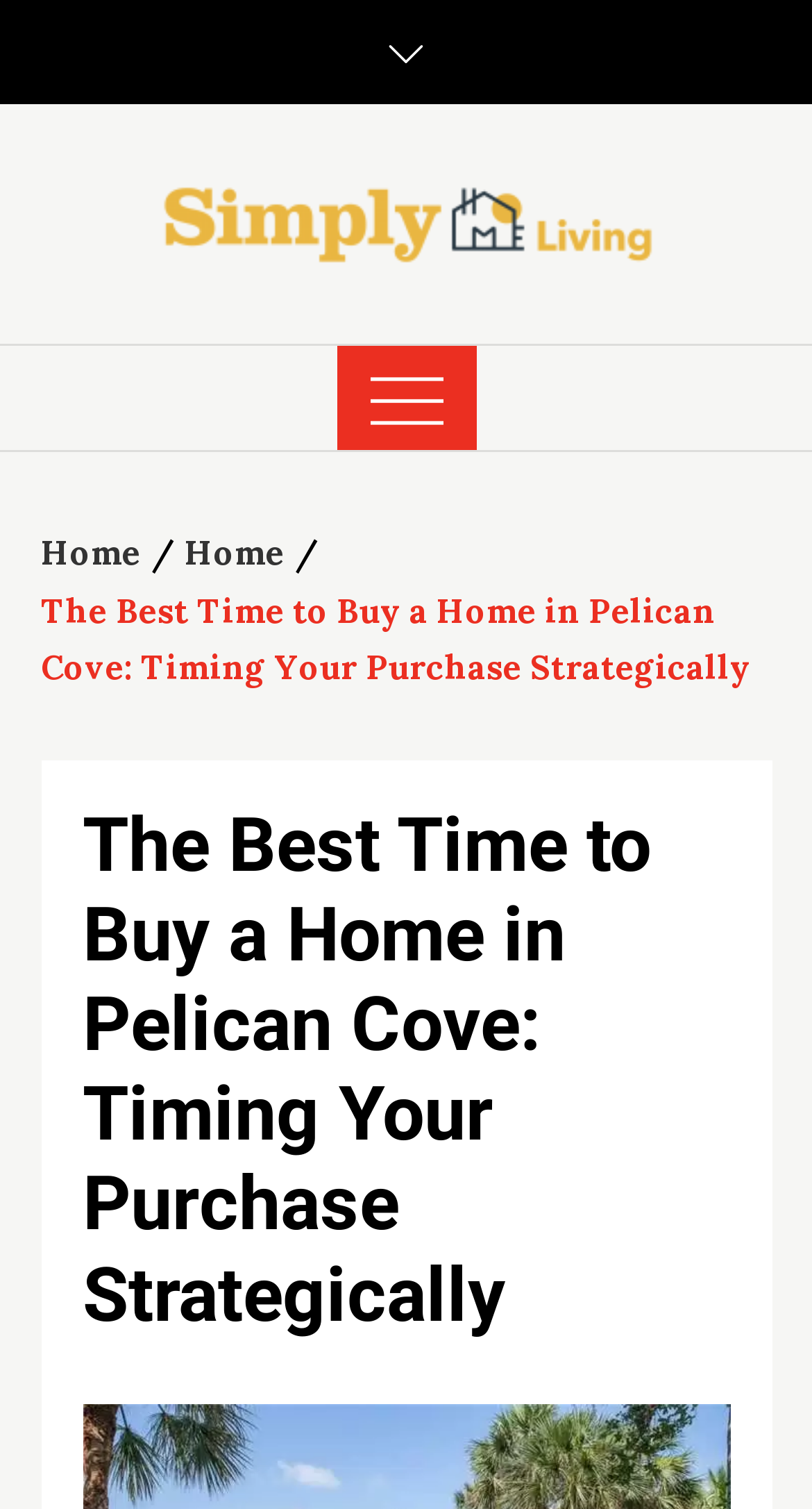Respond to the following question using a concise word or phrase: 
What is the text of the static text element?

The Best Time to Buy a Home in Pelican Cove: Timing Your Purchase Strategically